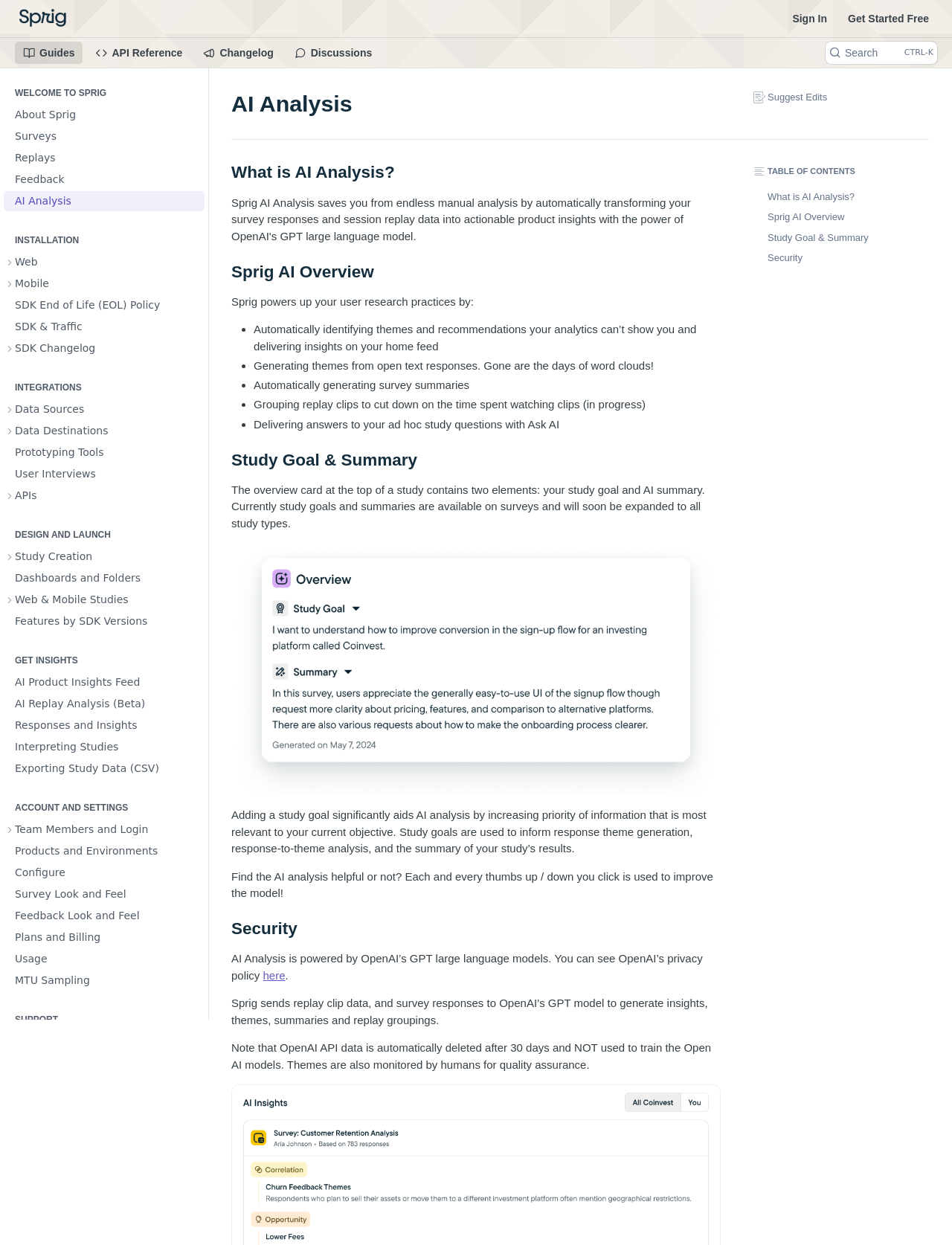Could you indicate the bounding box coordinates of the region to click in order to complete this instruction: "Search".

[0.867, 0.033, 0.984, 0.051]